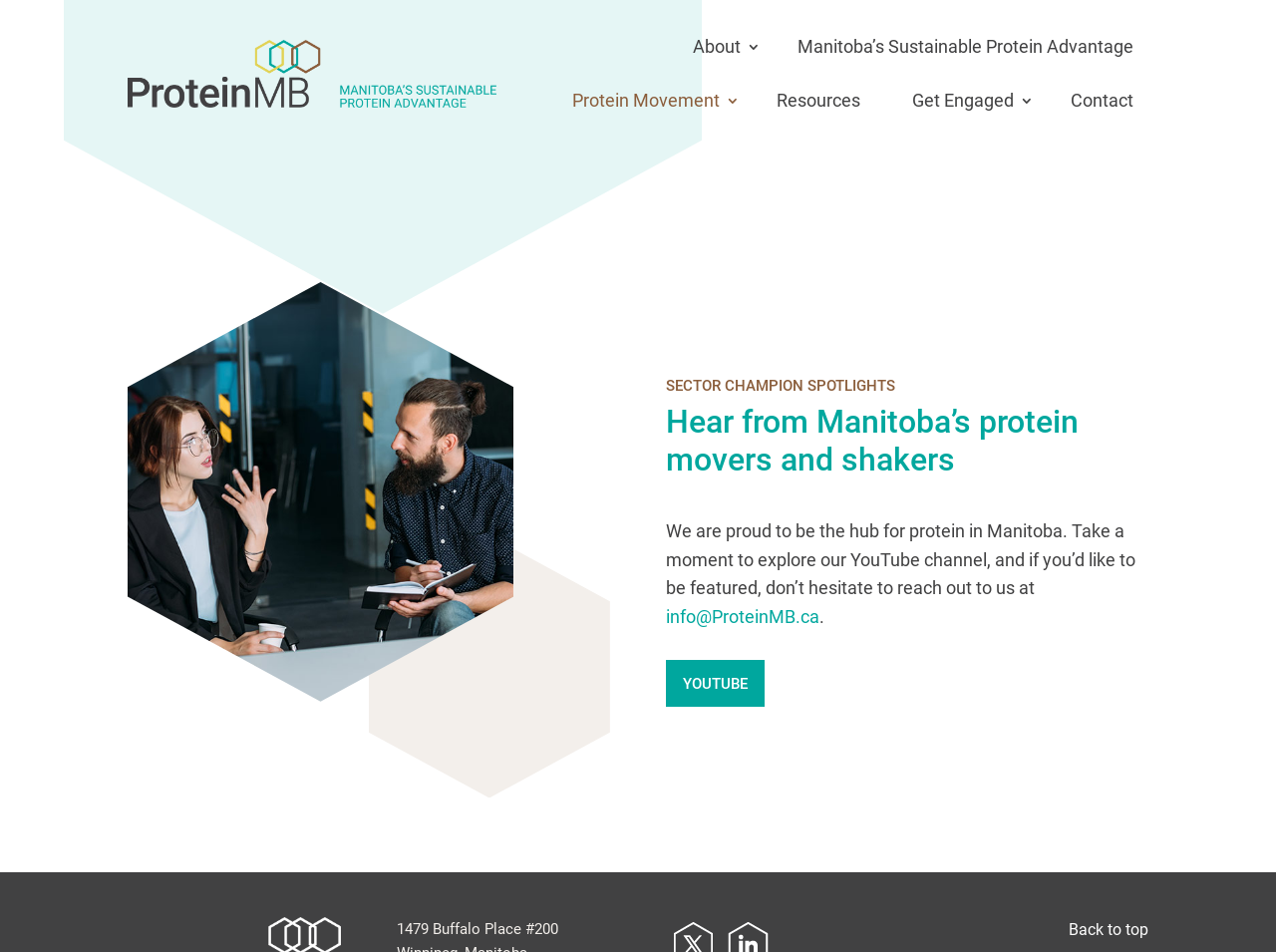Locate the bounding box coordinates of the item that should be clicked to fulfill the instruction: "Click the ProteinMB Logo".

[0.1, 0.042, 0.389, 0.113]